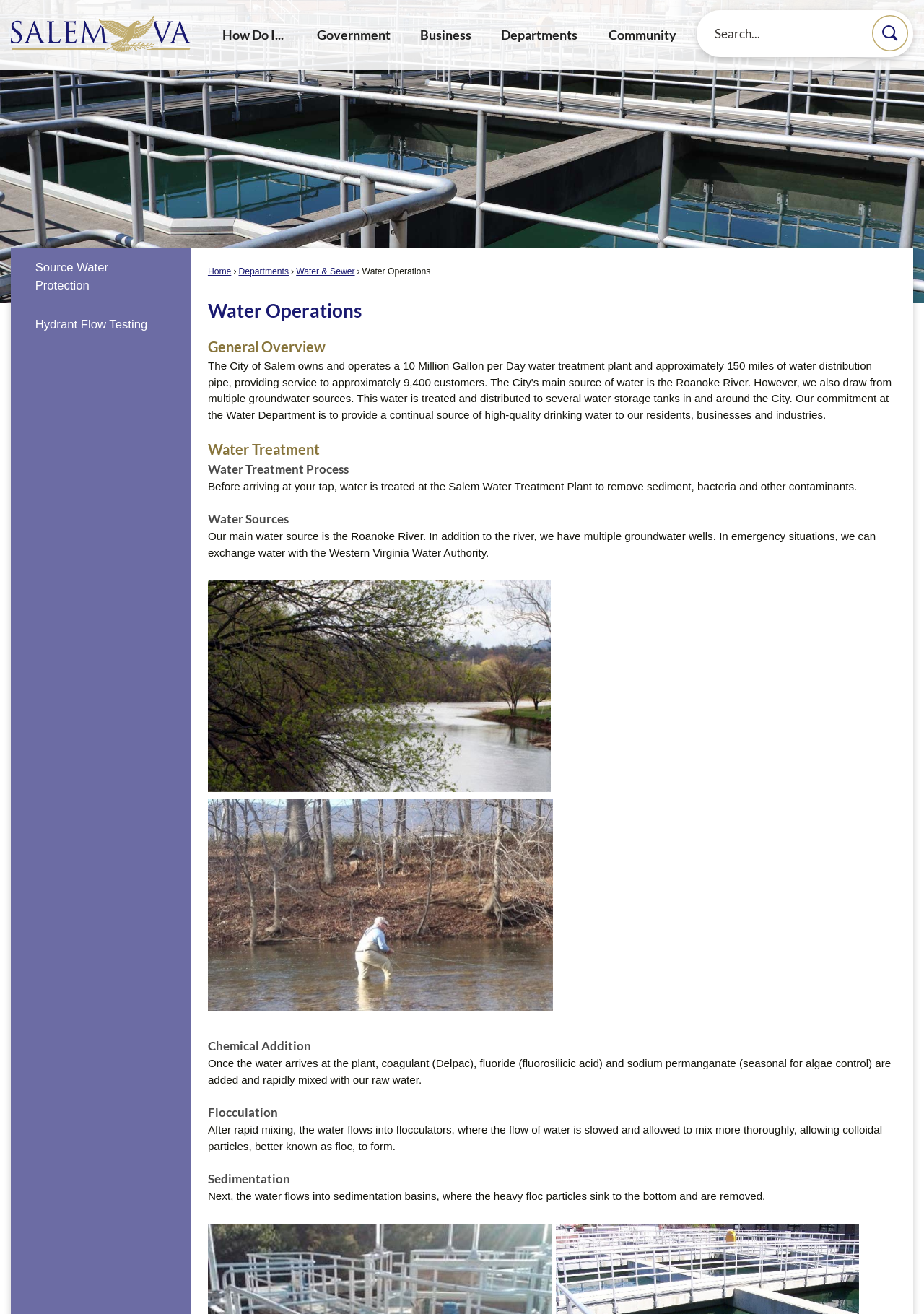What is the main water source of Salem?
Look at the screenshot and respond with one word or a short phrase.

Roanoke River